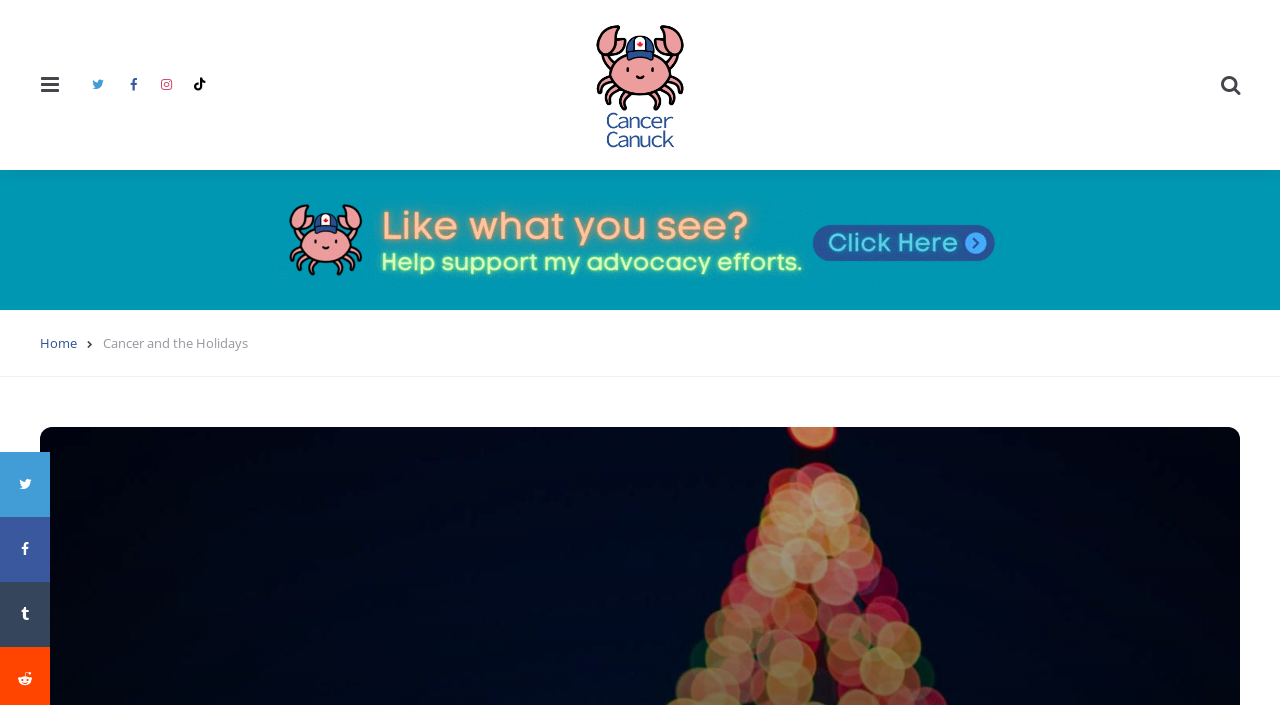How many social media links are there?
Based on the screenshot, respond with a single word or phrase.

4